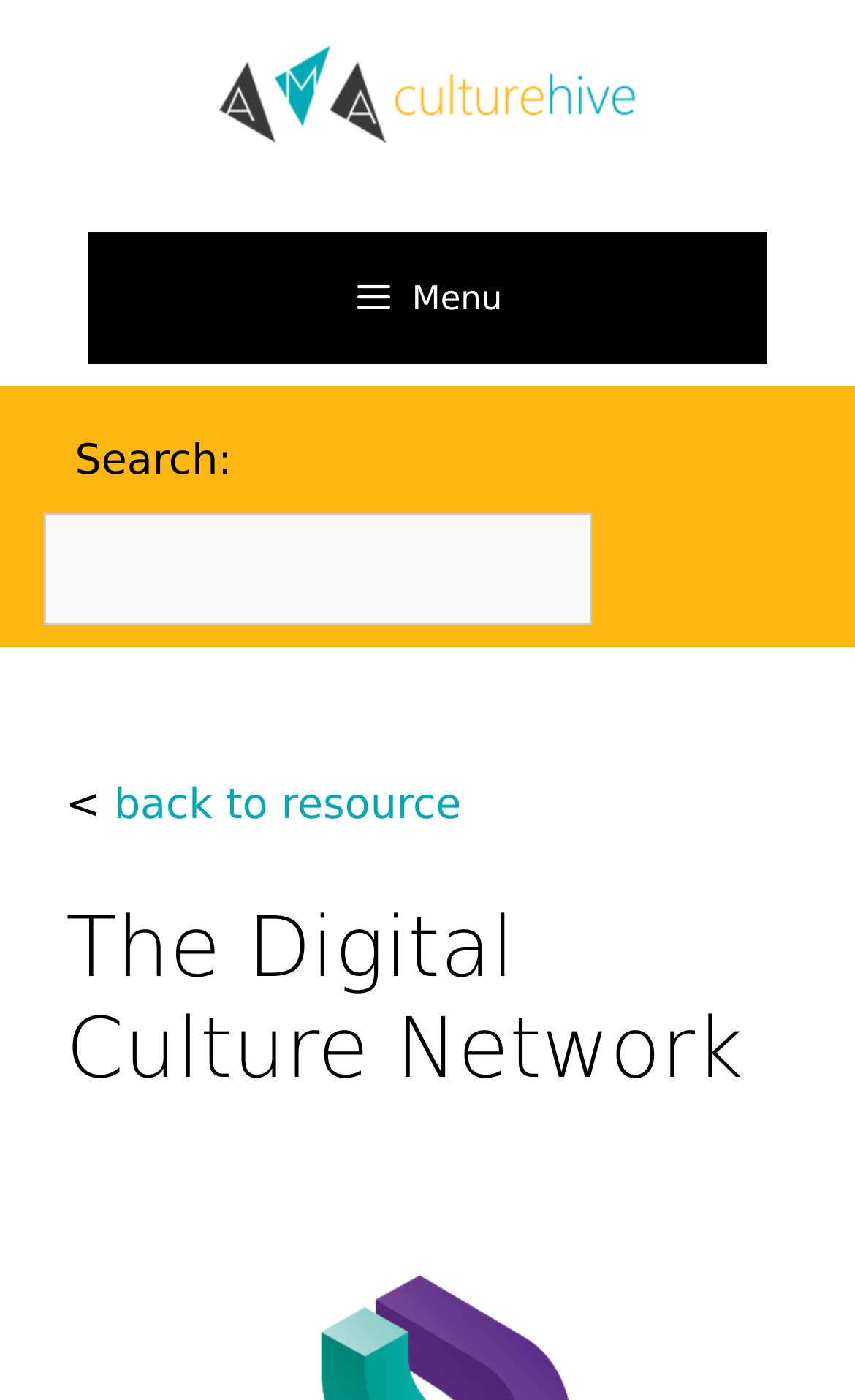Find the bounding box coordinates for the HTML element described as: "back to resource". The coordinates should consist of four float values between 0 and 1, i.e., [left, top, right, bottom].

[0.133, 0.558, 0.54, 0.593]